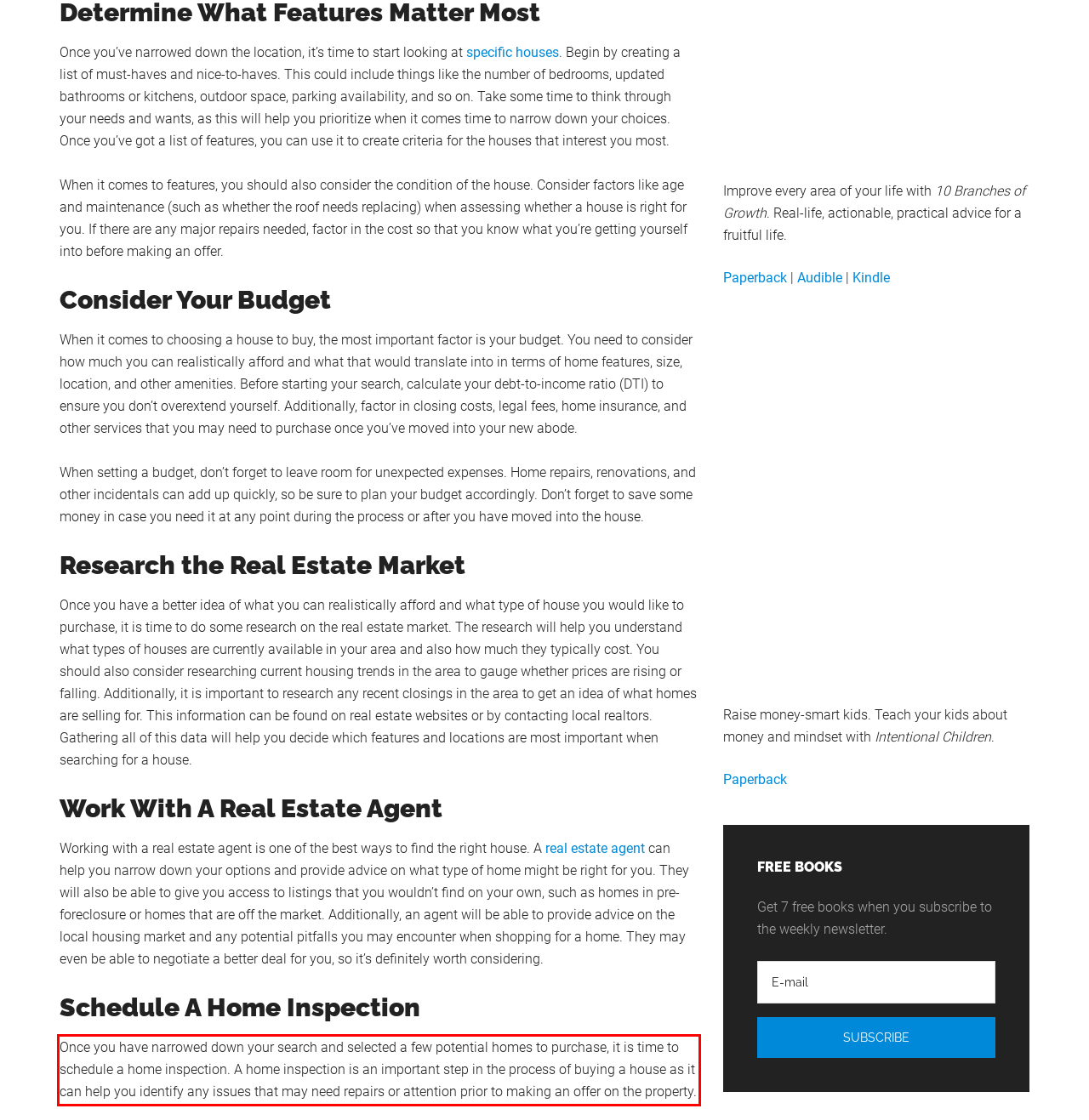Please examine the screenshot of the webpage and read the text present within the red rectangle bounding box.

Once you have narrowed down your search and selected a few potential homes to purchase, it is time to schedule a home inspection. A home inspection is an important step in the process of buying a house as it can help you identify any issues that may need repairs or attention prior to making an offer on the property.